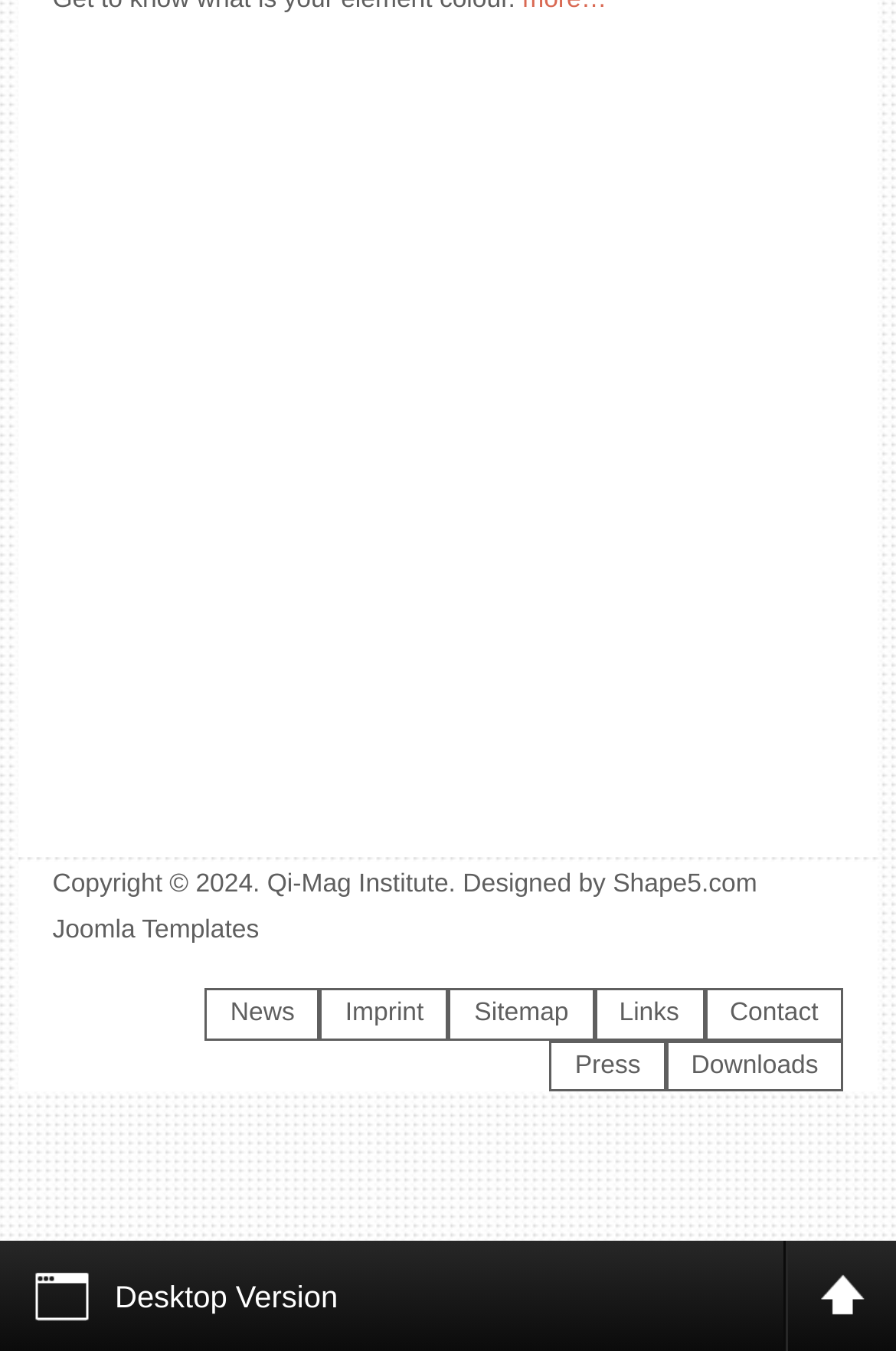Provide a short answer using a single word or phrase for the following question: 
How many links are in the footer?

8